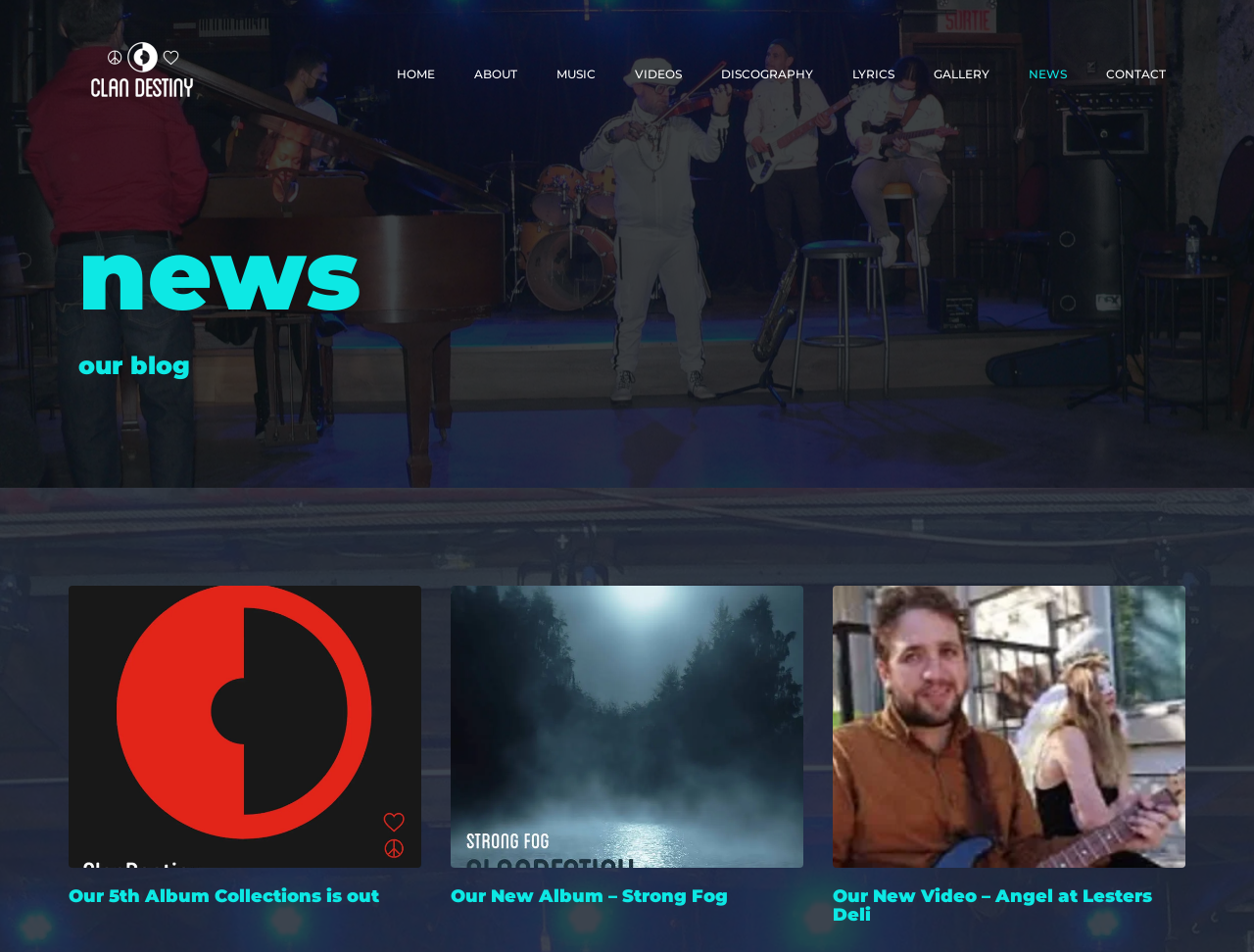Kindly respond to the following question with a single word or a brief phrase: 
How many articles are there on the webpage?

3